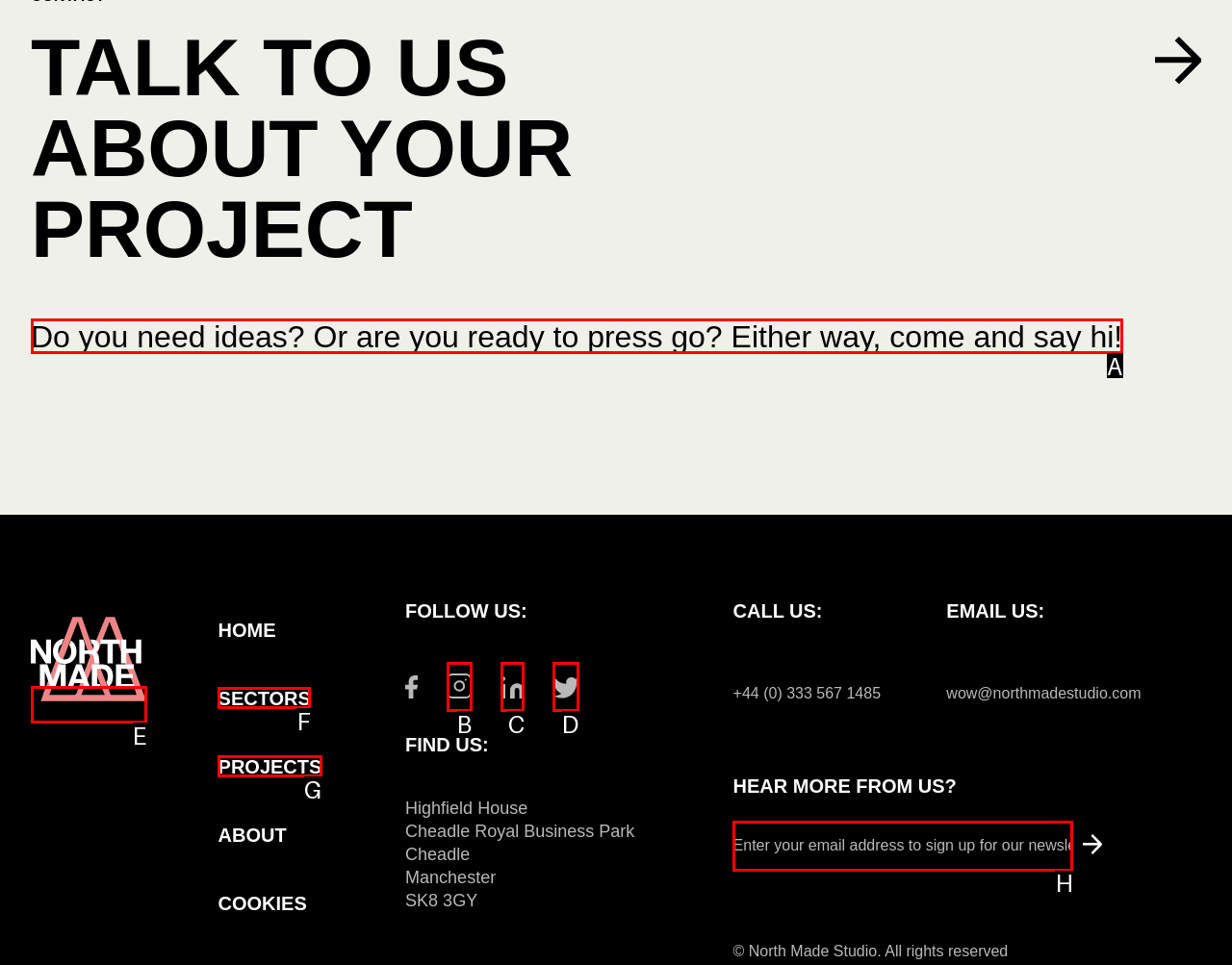Match the description: Home Link .a{fill:#ed8485;}.b{fill:#fff;} to the correct HTML element. Provide the letter of your choice from the given options.

E